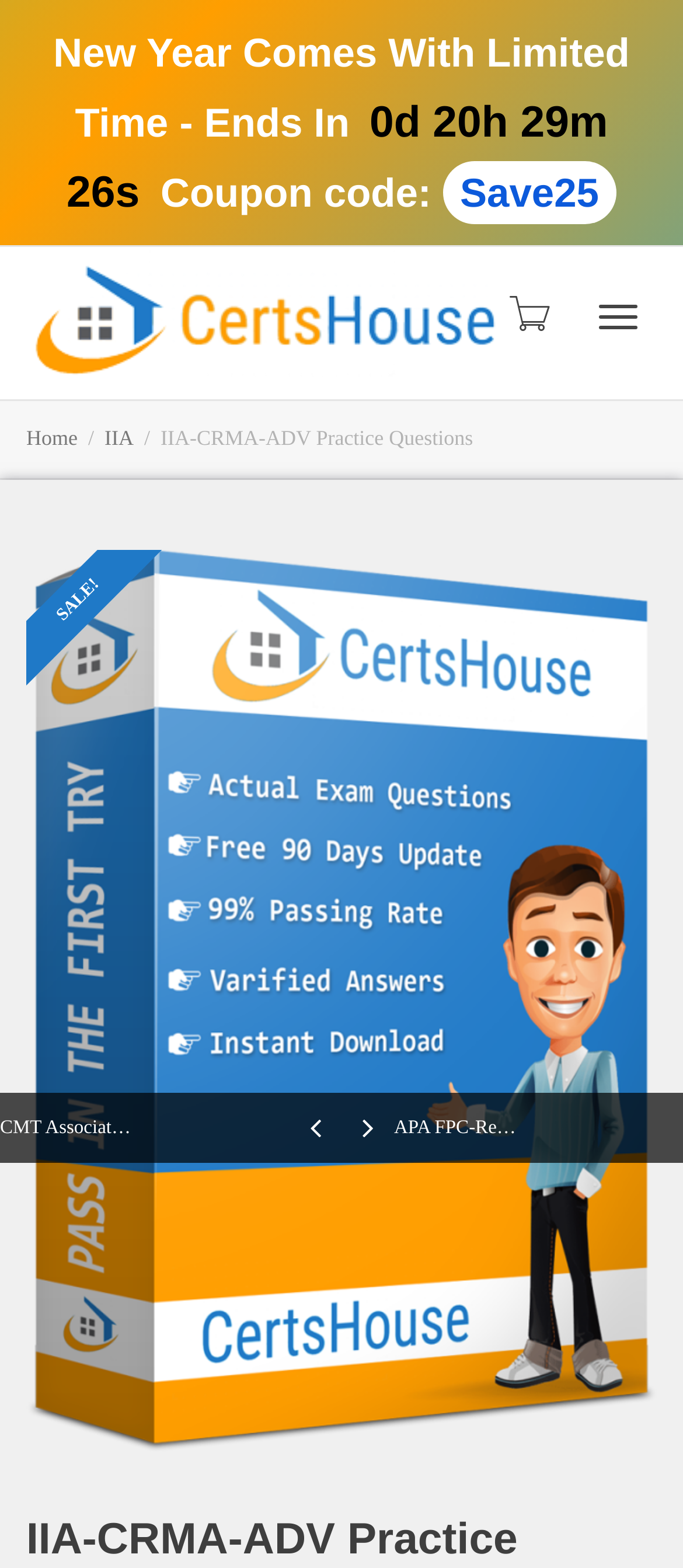What is the navigation button? Based on the screenshot, please respond with a single word or phrase.

Toggle navigation